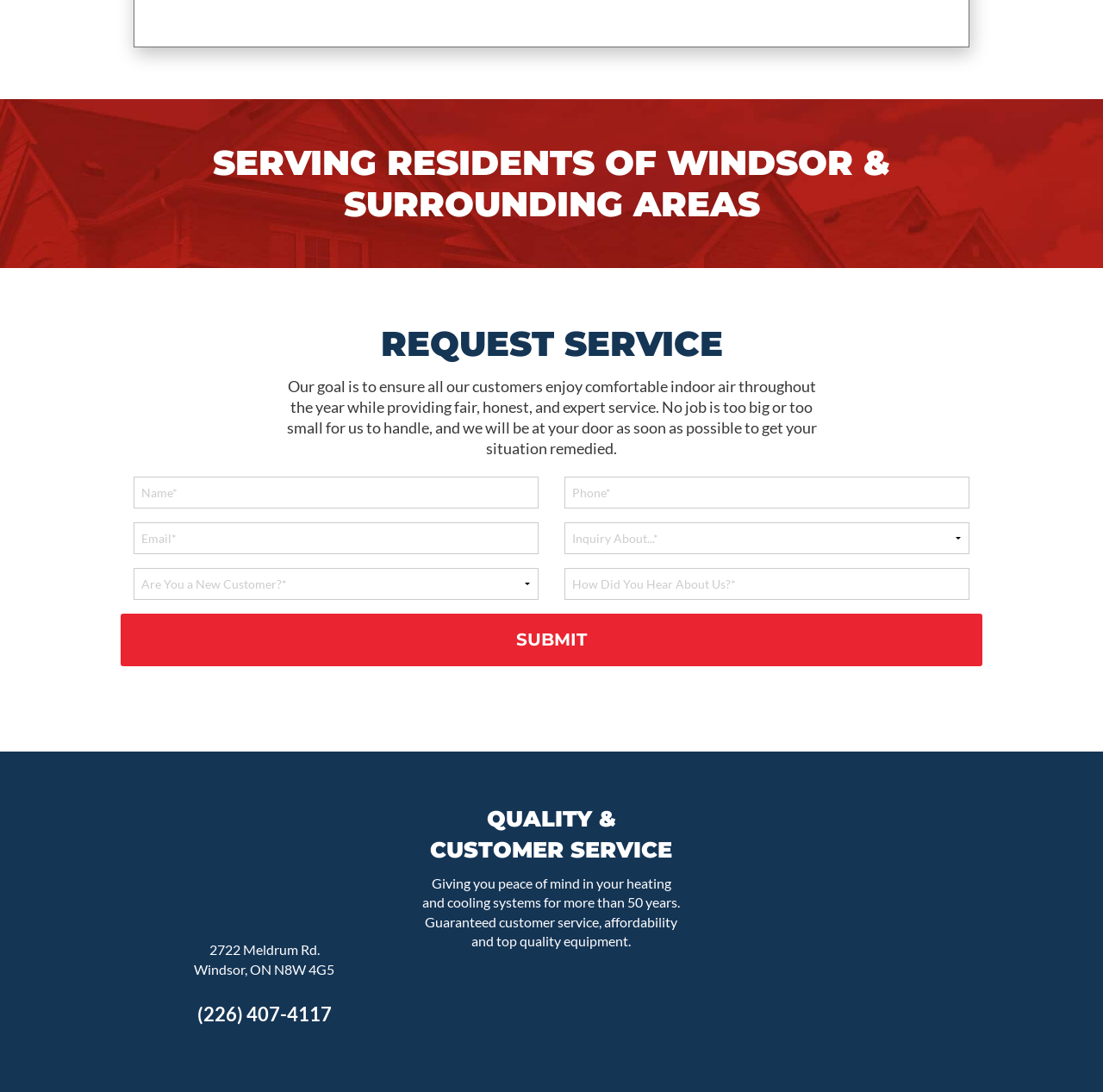Answer the following query with a single word or phrase:
What is the company's goal?

Comfortable indoor air